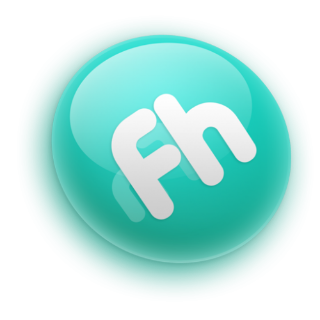Use a single word or phrase to answer the question: 
In what year was FreeHand first introduced?

1988